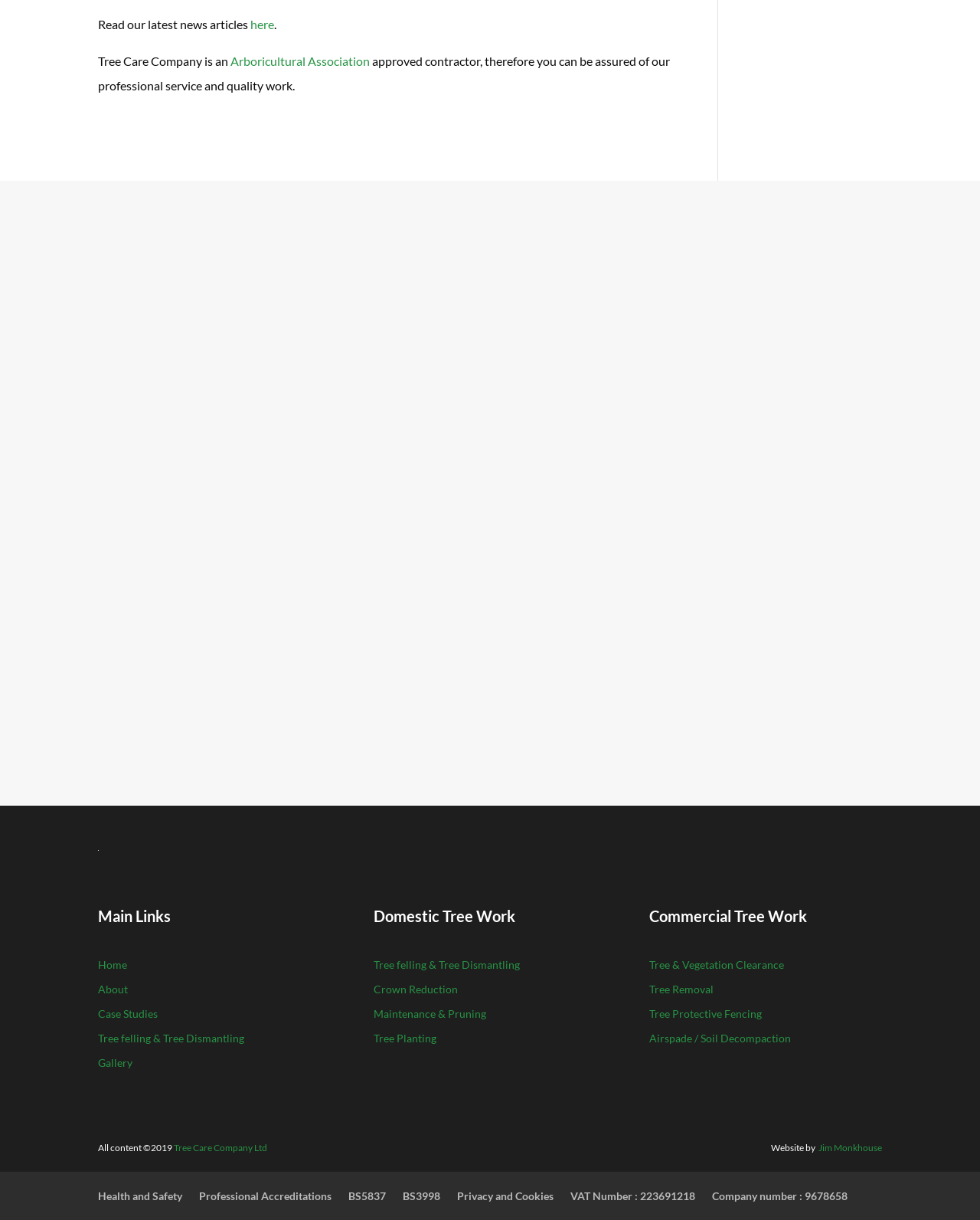Determine the bounding box coordinates of the UI element described by: "Teel".

None